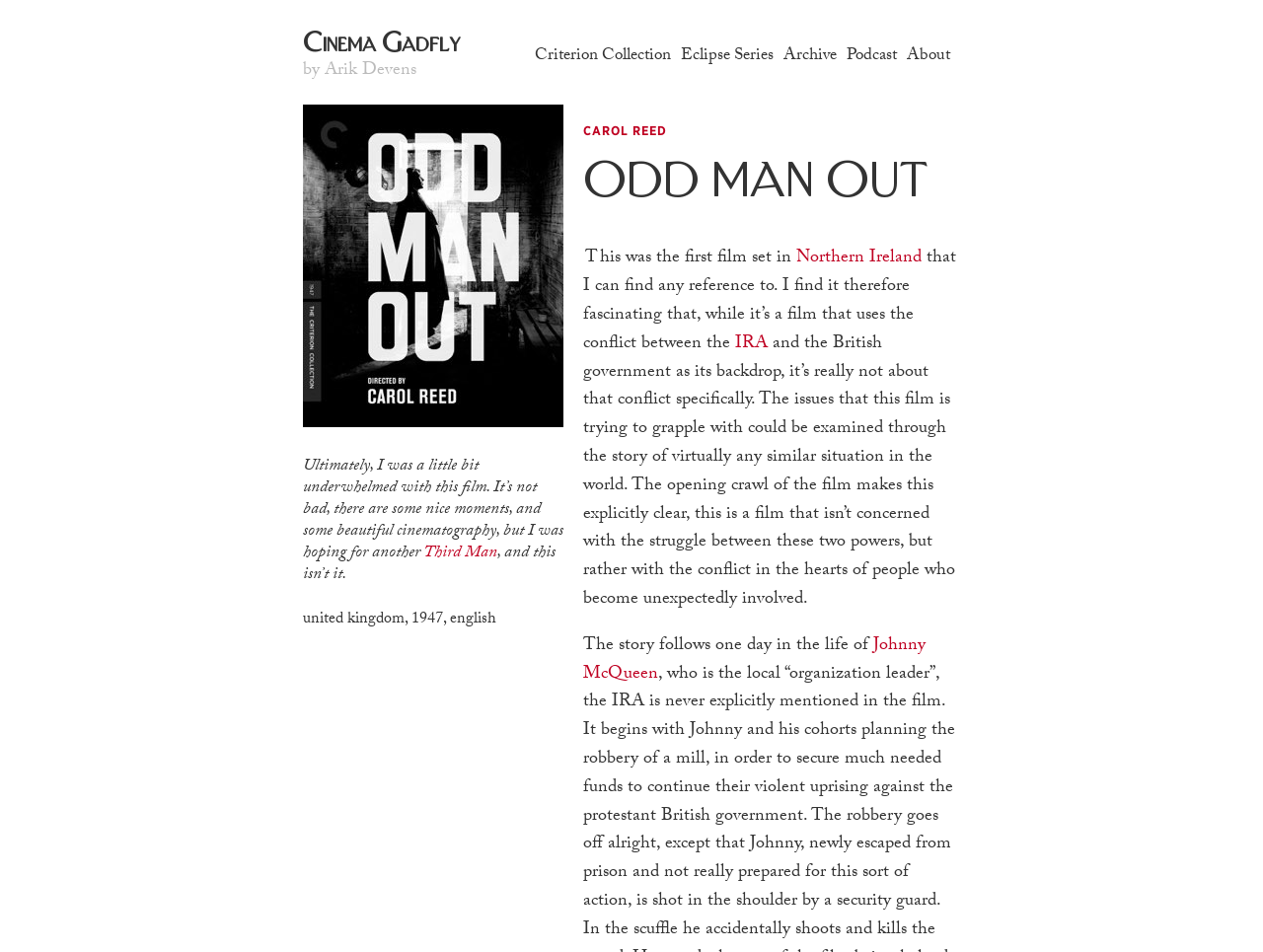Please identify the bounding box coordinates of the element's region that I should click in order to complete the following instruction: "Visit the page about Carol Reed". The bounding box coordinates consist of four float numbers between 0 and 1, i.e., [left, top, right, bottom].

[0.462, 0.129, 0.528, 0.145]